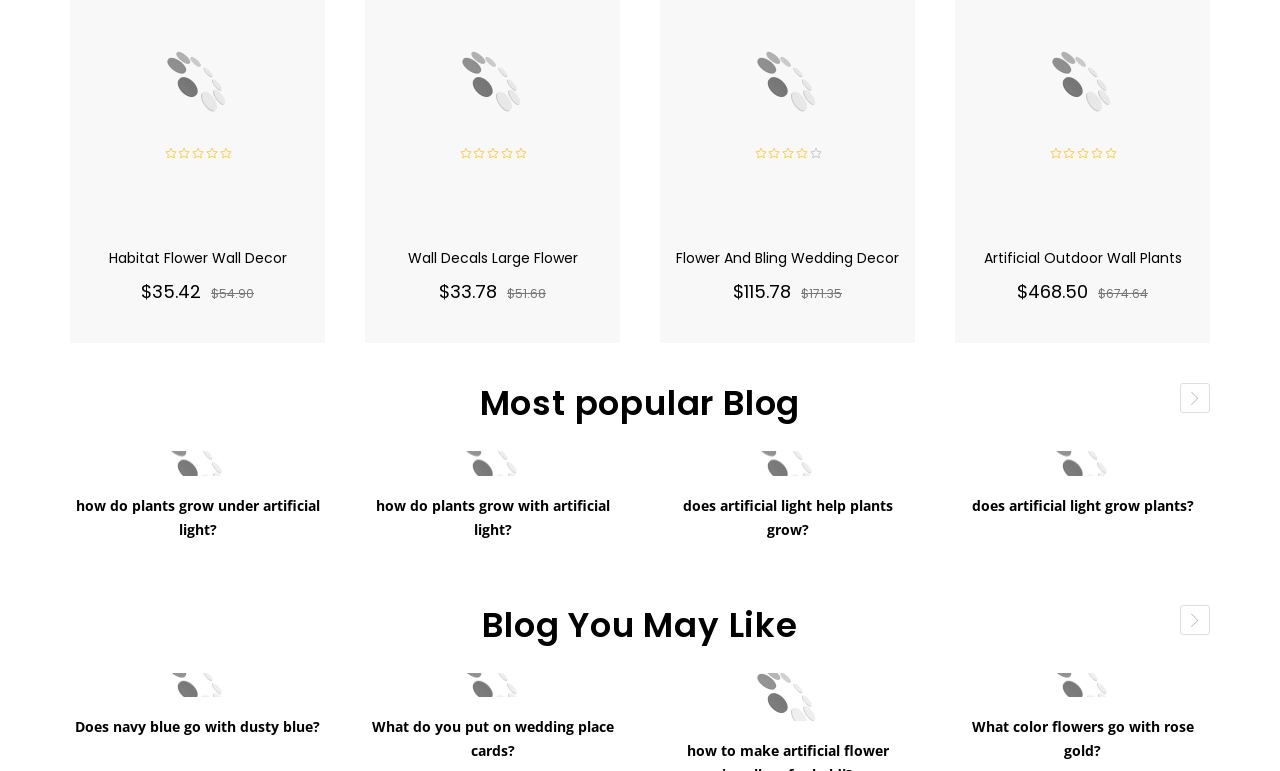Refer to the image and provide an in-depth answer to the question:
How many blog posts are displayed in the 'Most popular Blog' section?

The 'Most popular Blog' section contains four figure elements, each with a link and an image, which suggests that there are four blog posts displayed in this section.